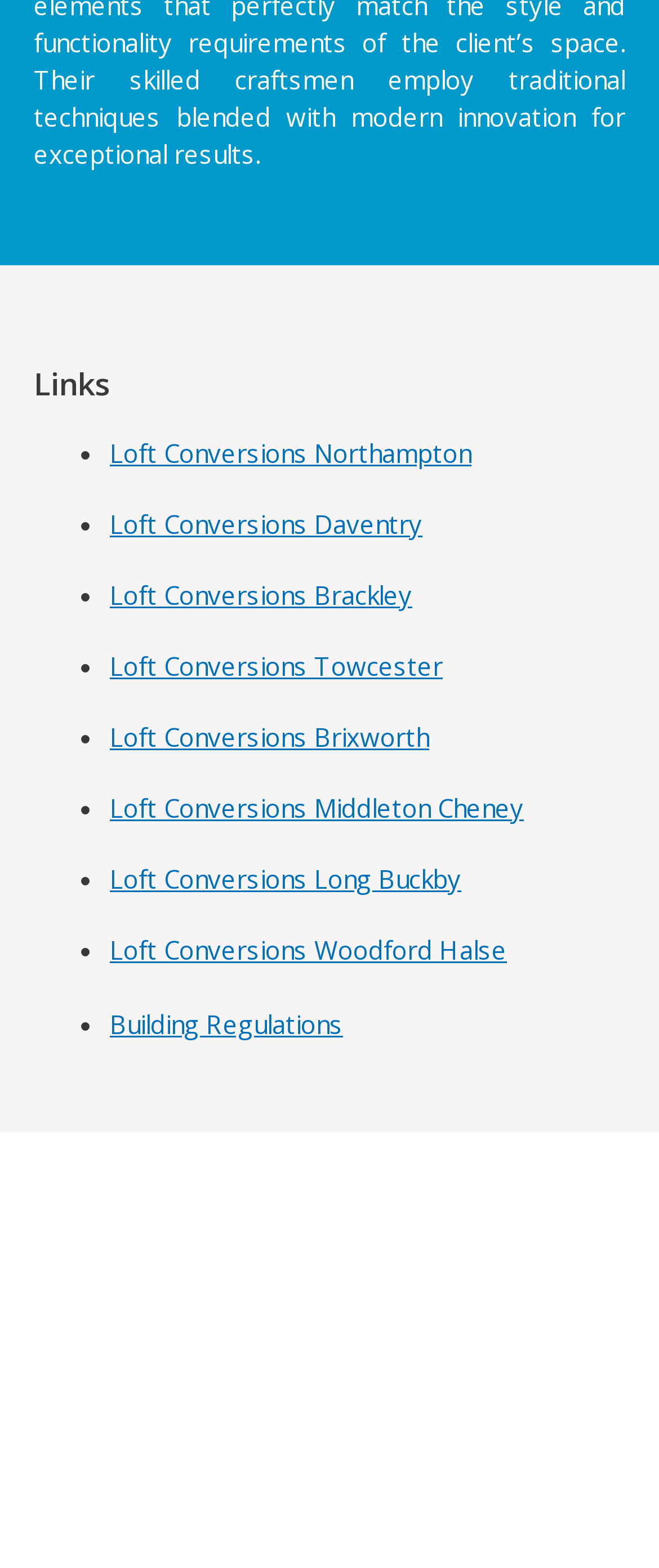Select the bounding box coordinates of the element I need to click to carry out the following instruction: "Click on Loft Conversions Northampton".

[0.167, 0.278, 0.715, 0.3]